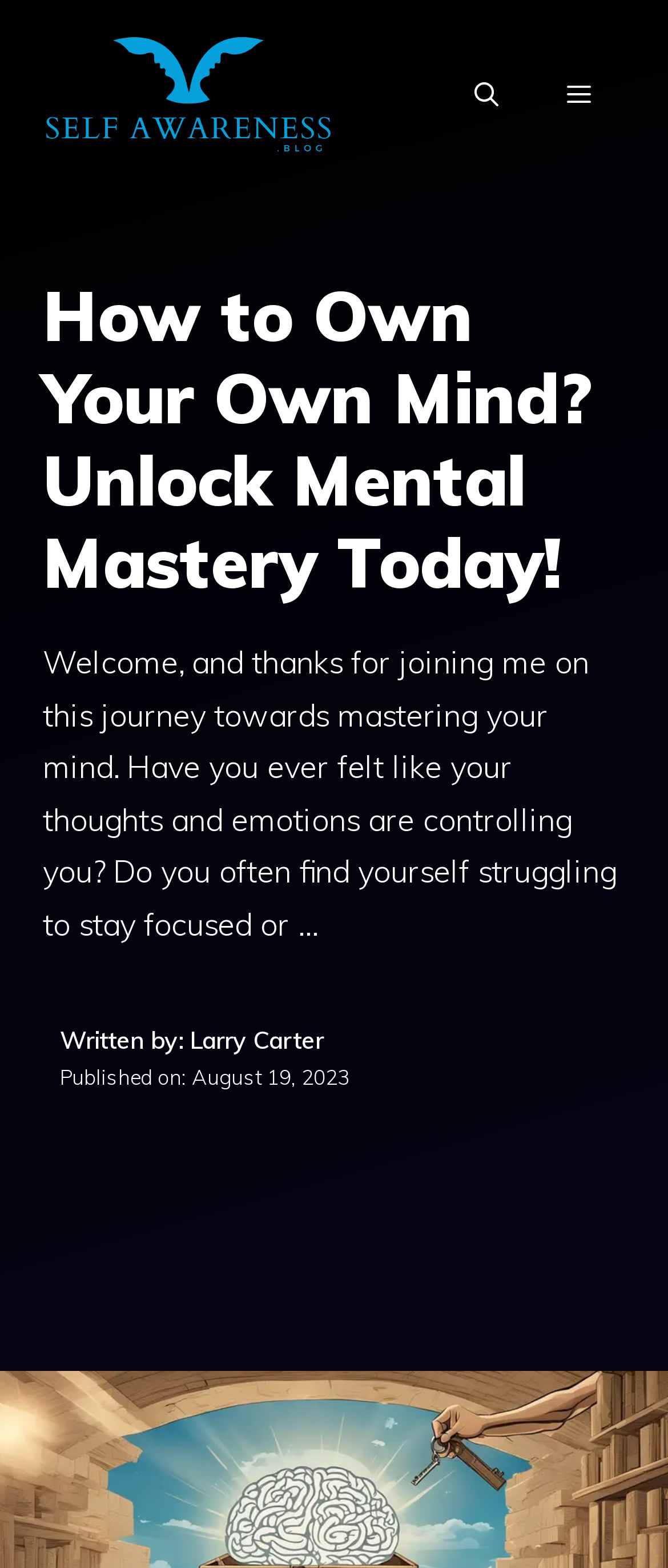Using the given description, provide the bounding box coordinates formatted as (top-left x, top-left y, bottom-right x, bottom-right y), with all values being floating point numbers between 0 and 1. Description: aria-label="Open Search Bar"

[0.659, 0.027, 0.797, 0.093]